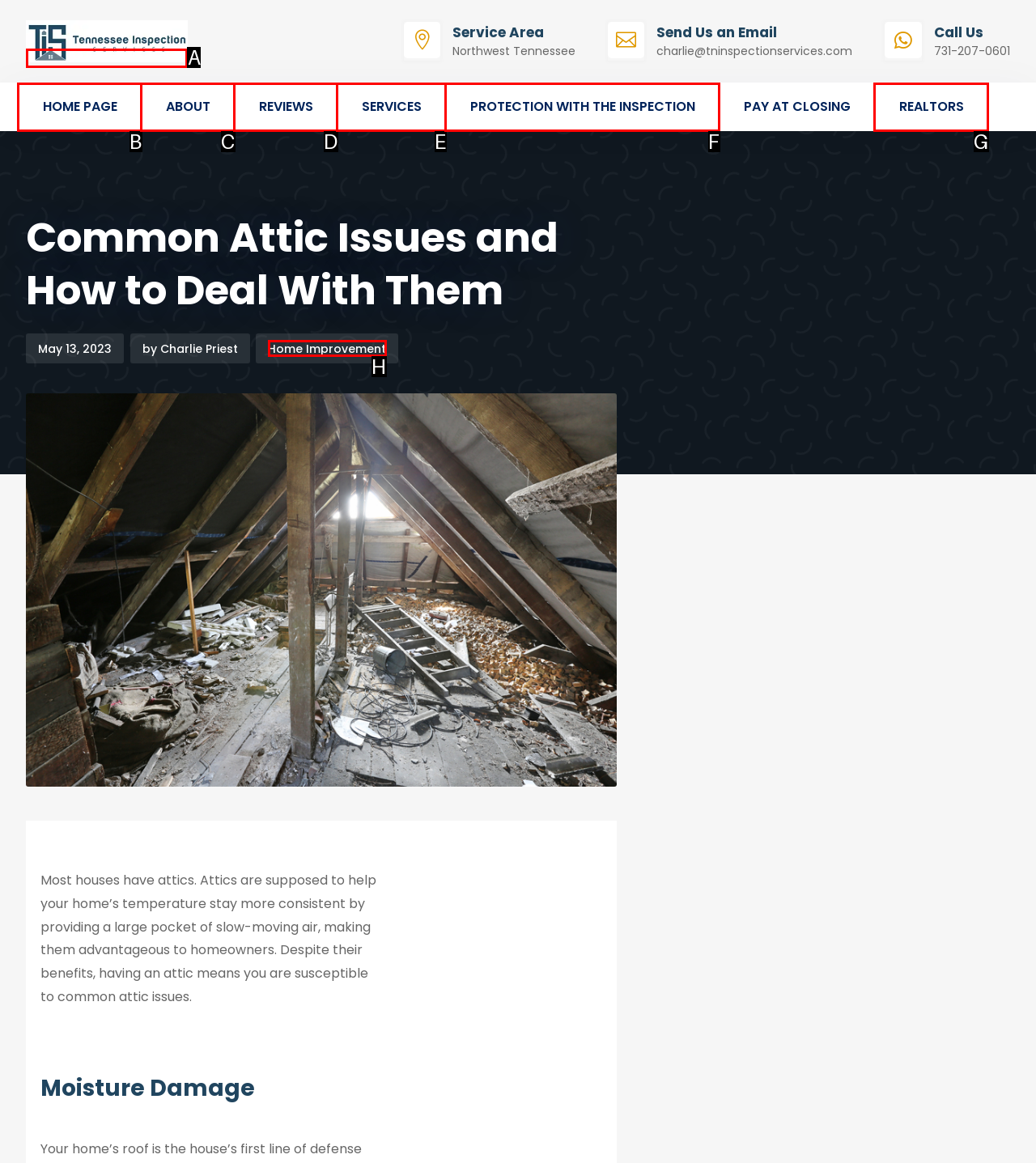Tell me which UI element to click to fulfill the given task: Contact Us. Respond with the letter of the correct option directly.

None